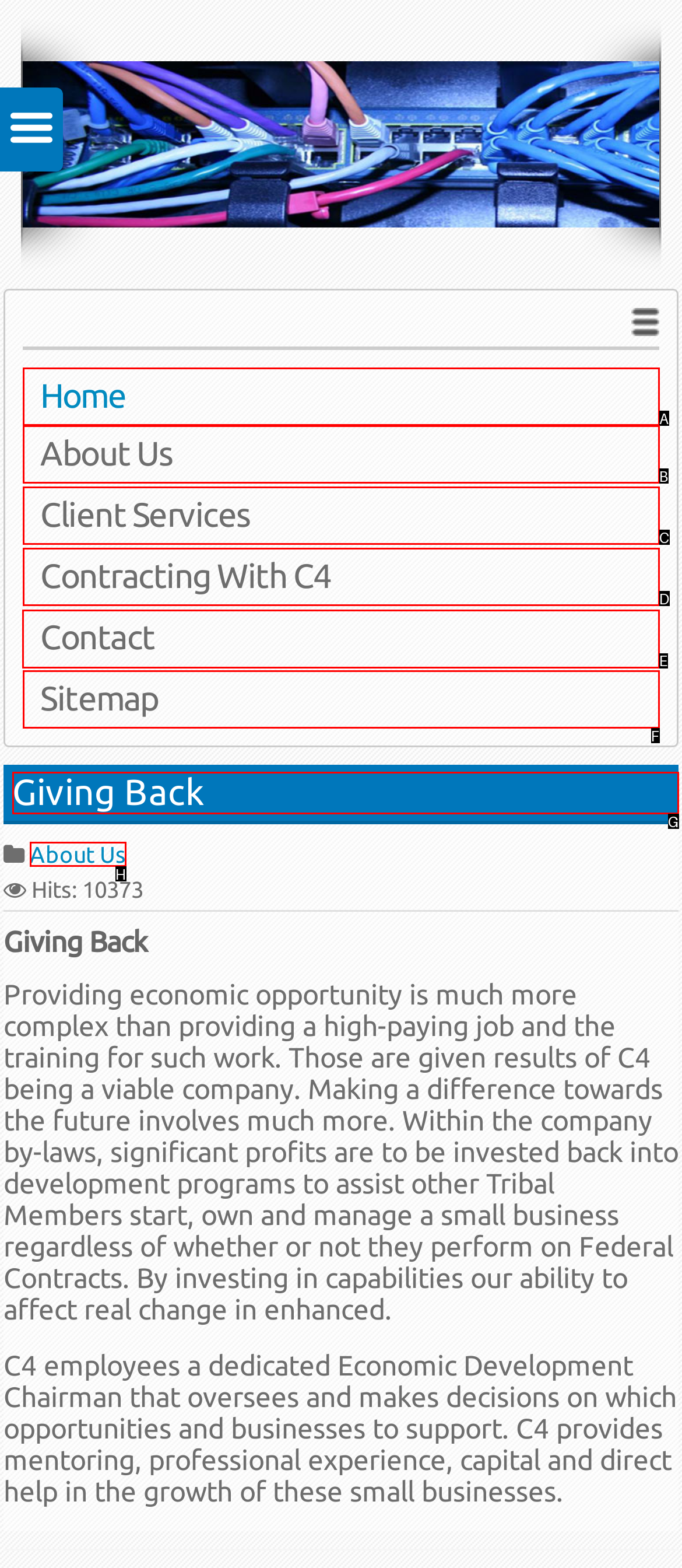Identify the correct option to click in order to complete this task: click the Contact link
Answer with the letter of the chosen option directly.

E